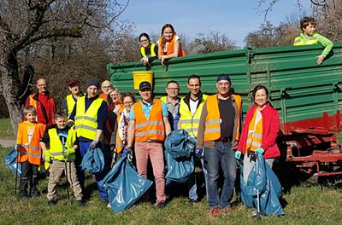Analyze the image and answer the question with as much detail as possible: 
What color are the safety vests?

The caption explicitly states that the volunteers are dressed in bright yellow and orange safety vests, which suggests that these are the colors of the vests.